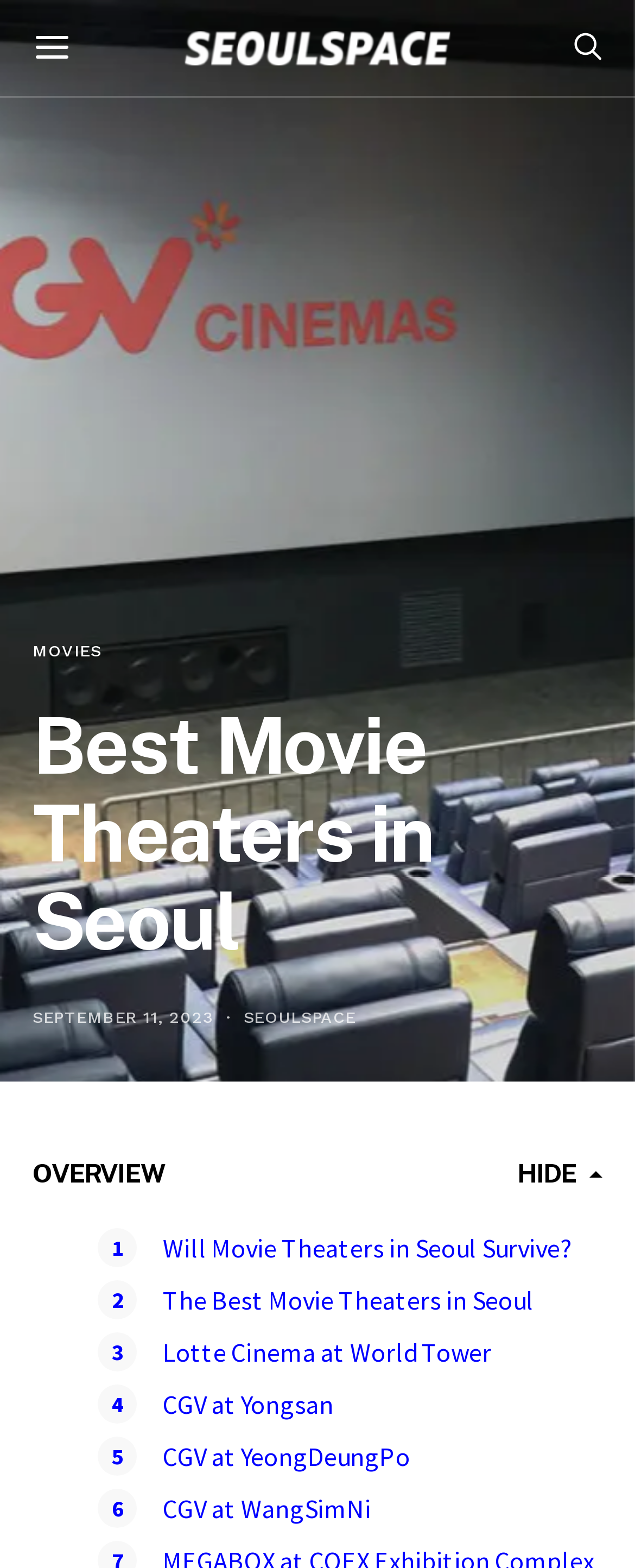Offer a meticulous caption that includes all visible features of the webpage.

The webpage appears to be an article about the best movie theaters in Seoul. At the top left corner, there is a button with an icon. Next to it, there is a link to "SEOULSPACE" accompanied by an image with the same name. On the top right corner, there is another link with an icon.

Below these elements, there is a large image that spans the entire width of the page, with a caption "Movie Theaters in Seoul". Underneath the image, there is a heading that reads "Best Movie Theaters in Seoul". 

On the left side, there are several links, including "MOVIES" and a date "SEPTEMBER 11, 2023". On the right side, there is another link to "SEOULSPACE". 

Below these links, there is a section with several subheadings, including "OVERVIEW HIDE", and links to various articles, such as "Will Movie Theaters in Seoul Survive?", "The Best Movie Theaters in Seoul", and specific movie theater locations like "Lotte Cinema at World Tower", "CGV at Yongsan", "CGV at YeongDeungPo", and "CGV at WangSimNi".